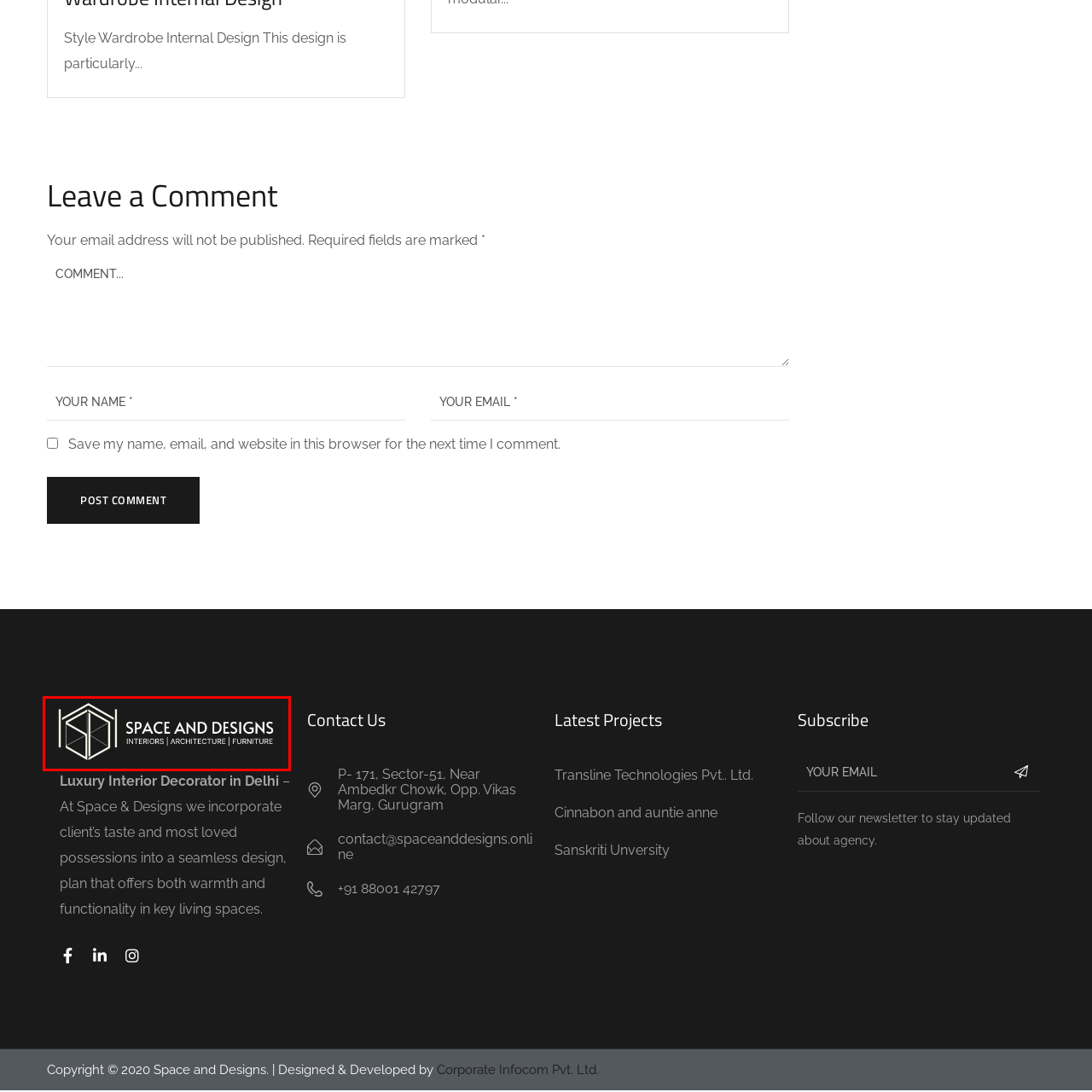Pay special attention to the segment of the image inside the red box and offer a detailed answer to the question that follows, based on what you see: How many core areas of expertise are listed below the main logo?

Below the main logo, the words 'INTERIORS | ARCHITECTURE | FURNITURE' are presented in a clean, minimalist format, highlighting the three core areas of expertise and services offered by the brand.